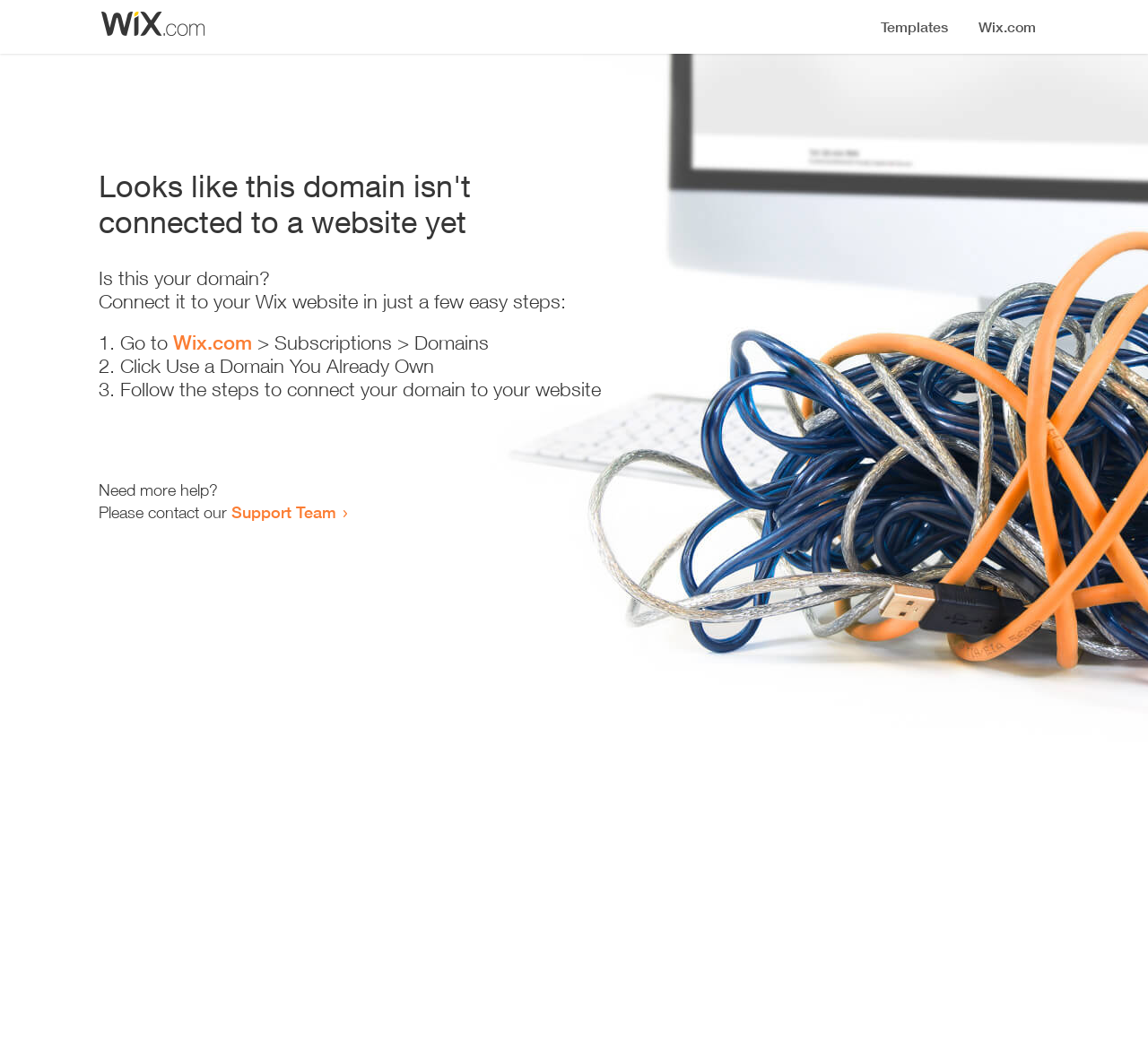Respond to the question below with a concise word or phrase:
What is the current status of this domain?

Not connected to a website